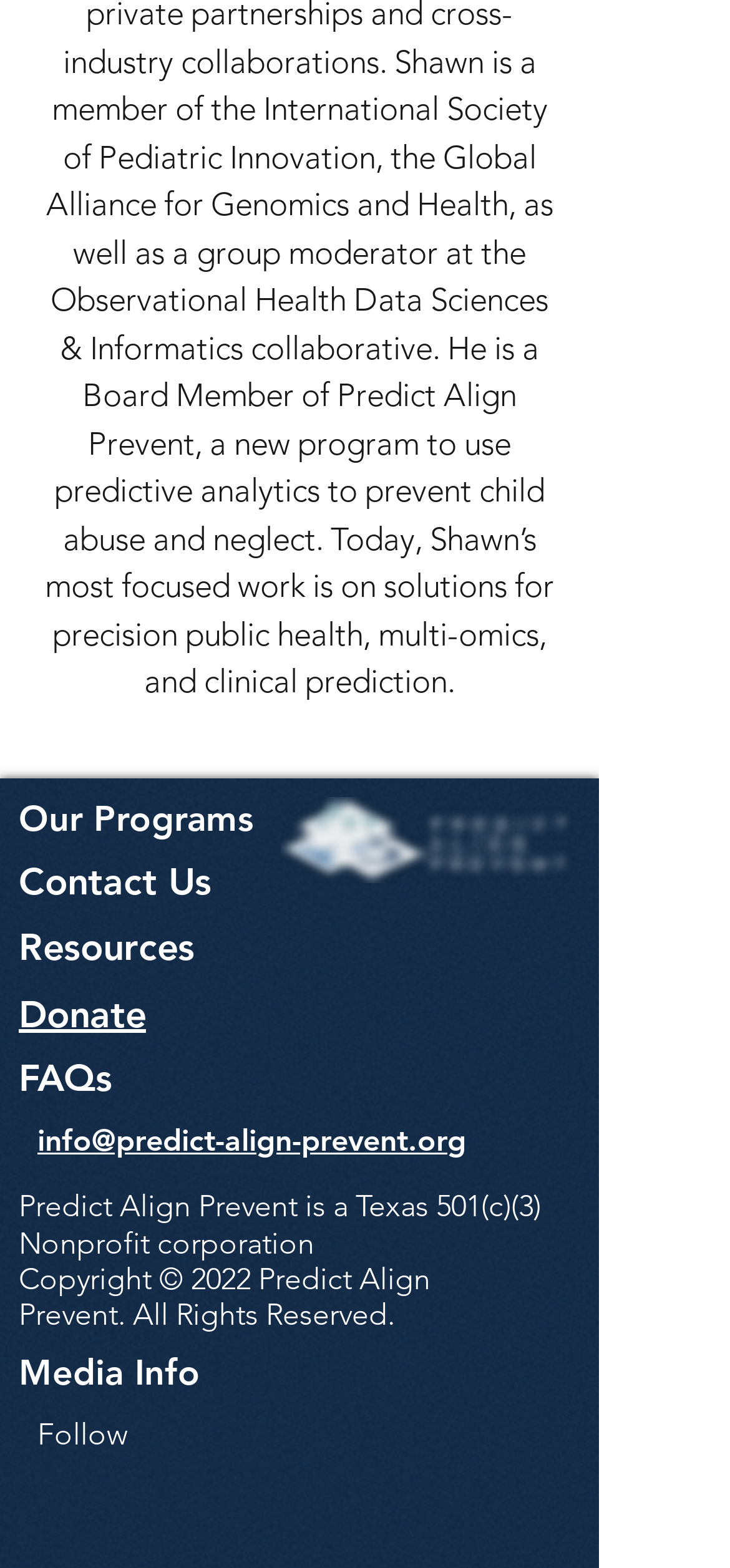Please locate the clickable area by providing the bounding box coordinates to follow this instruction: "browse giant bronze guardian lion for driveway Australia".

None